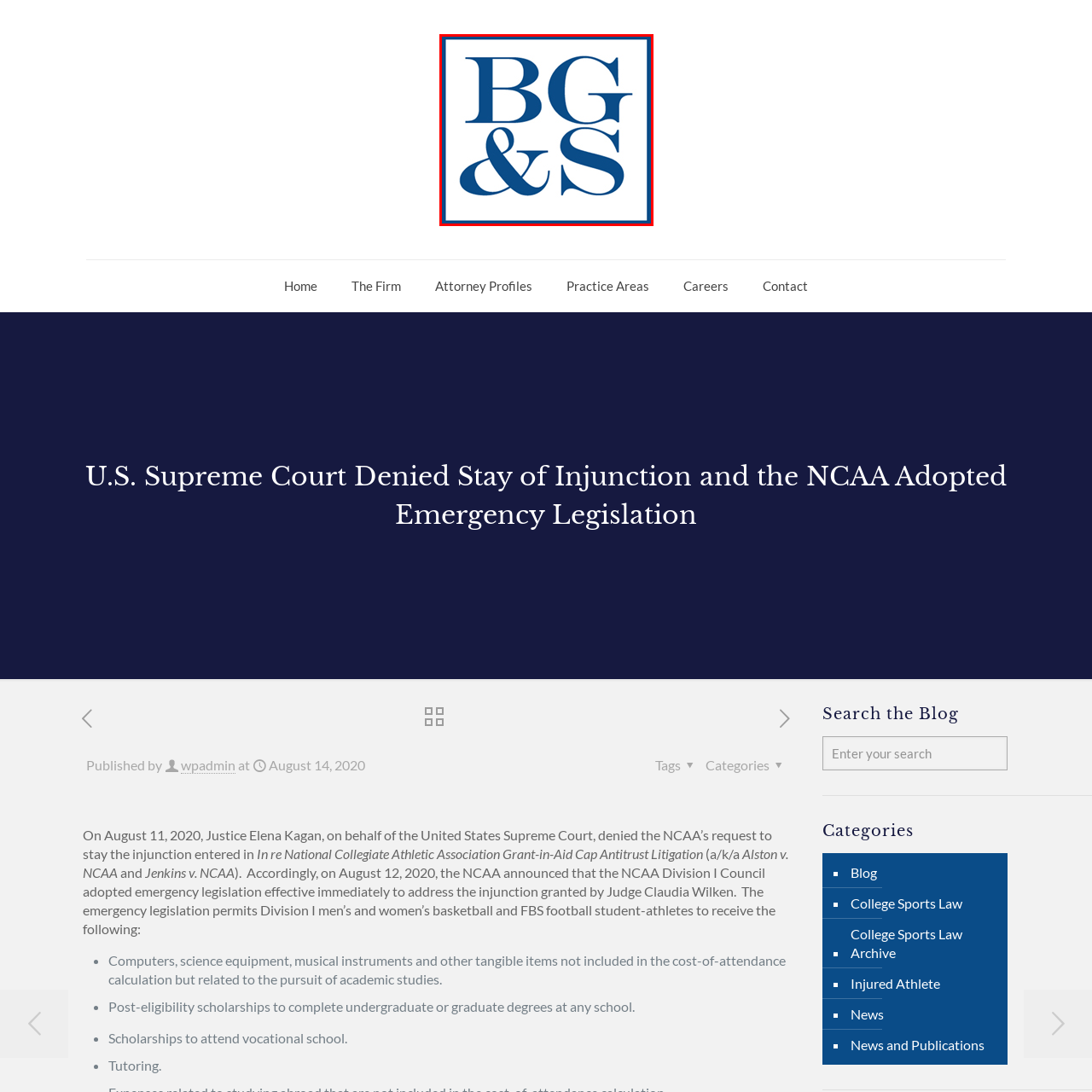Offer a thorough and descriptive summary of the image captured in the red bounding box.

This logo represents the law firm Barlow Garsek & Simon, LLP, featuring the initials "BG&S" in a sophisticated blue font. The design is clean and modern, encapsulated within a square border. The interplay of the letters showcases a blend of professionalism and approachable elegance, reflecting the firm’s commitment to providing expert legal services. The use of a rich blue hue conveys trust and reliability, essential qualities for a law firm specializing in various legal matters, including those related to sports law and litigation.